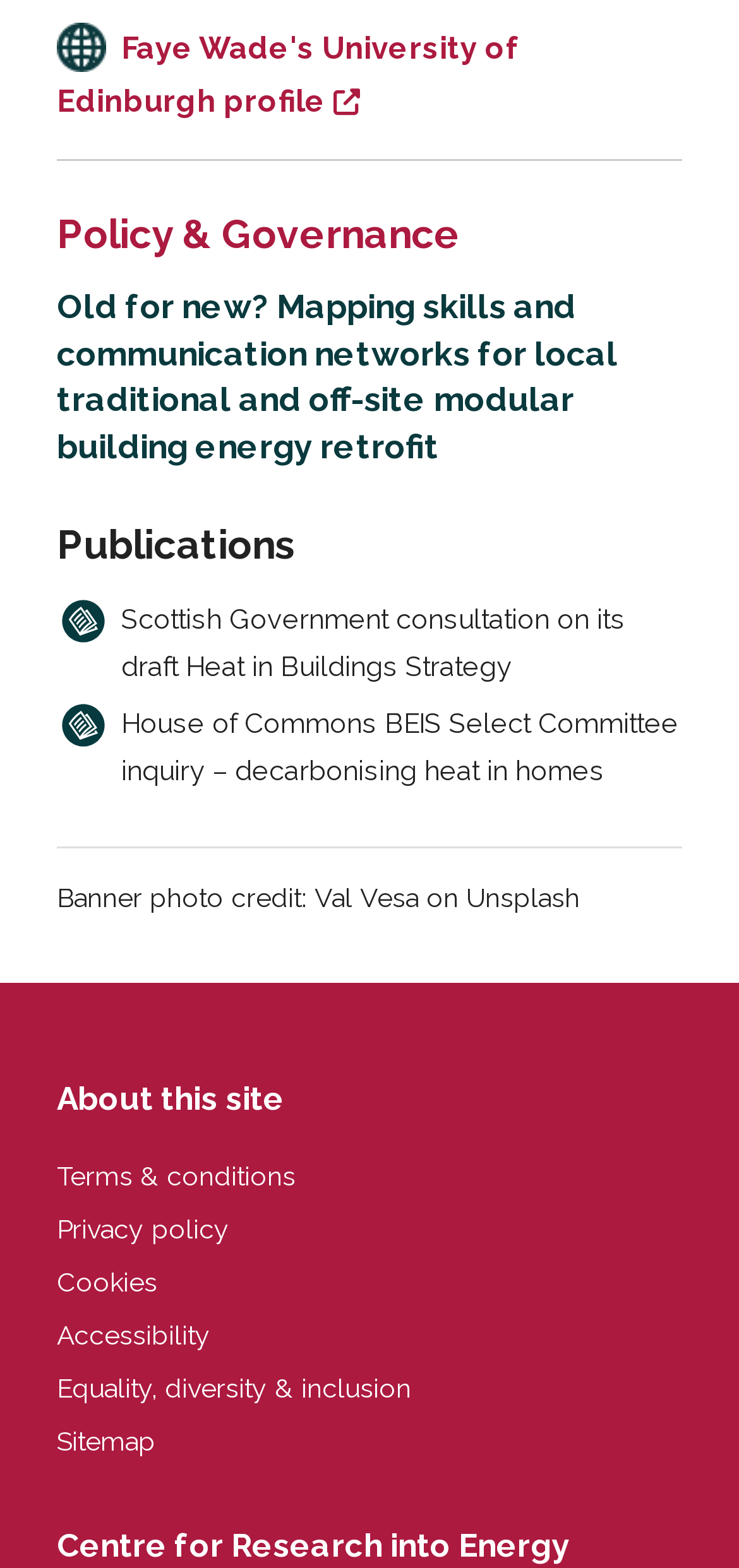From the webpage screenshot, identify the region described by Terms & conditions. Provide the bounding box coordinates as (top-left x, top-left y, bottom-right x, bottom-right y), with each value being a floating point number between 0 and 1.

[0.077, 0.74, 0.4, 0.759]